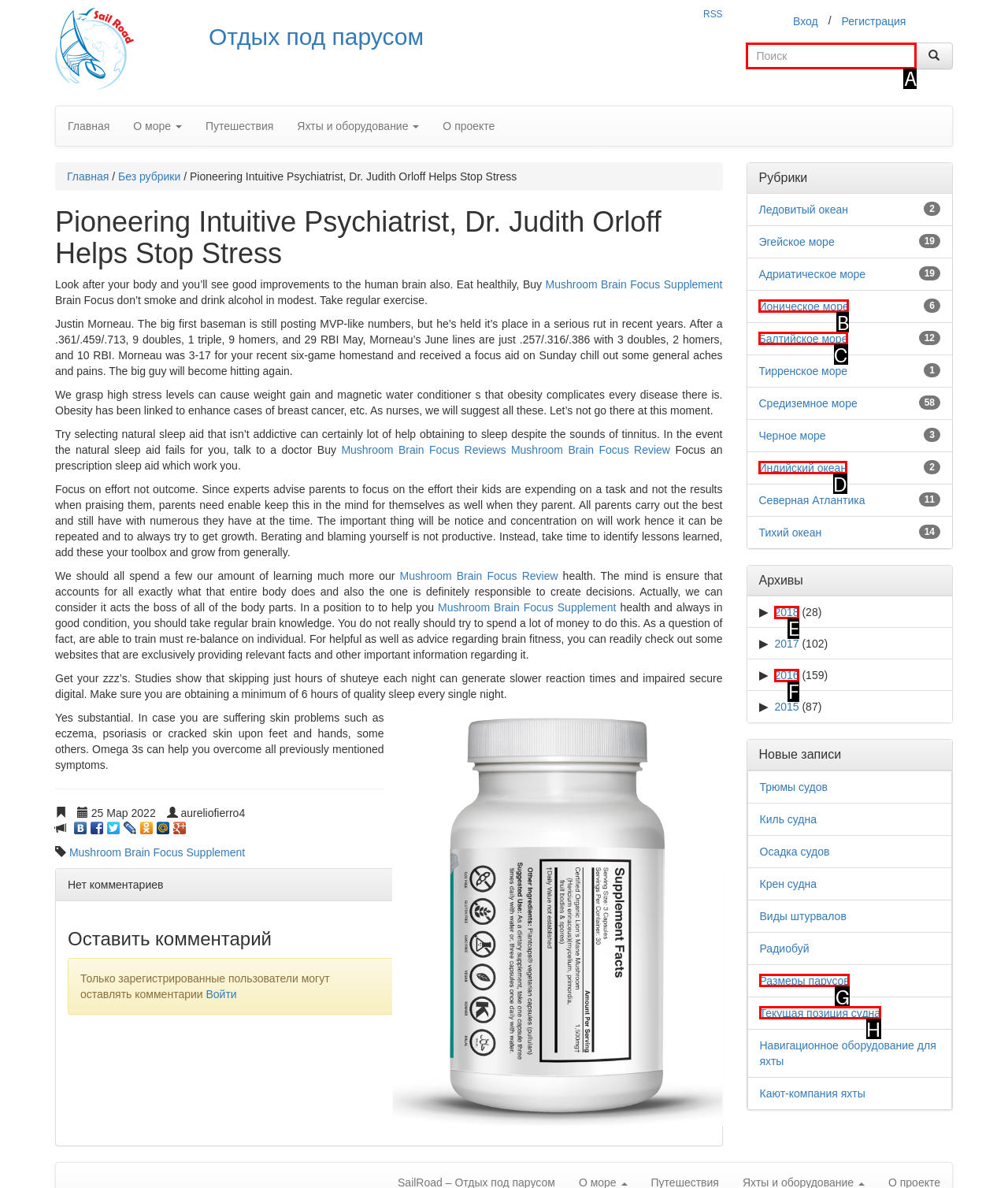Tell me the letter of the UI element I should click to accomplish the task: Search for something based on the choices provided in the screenshot.

A